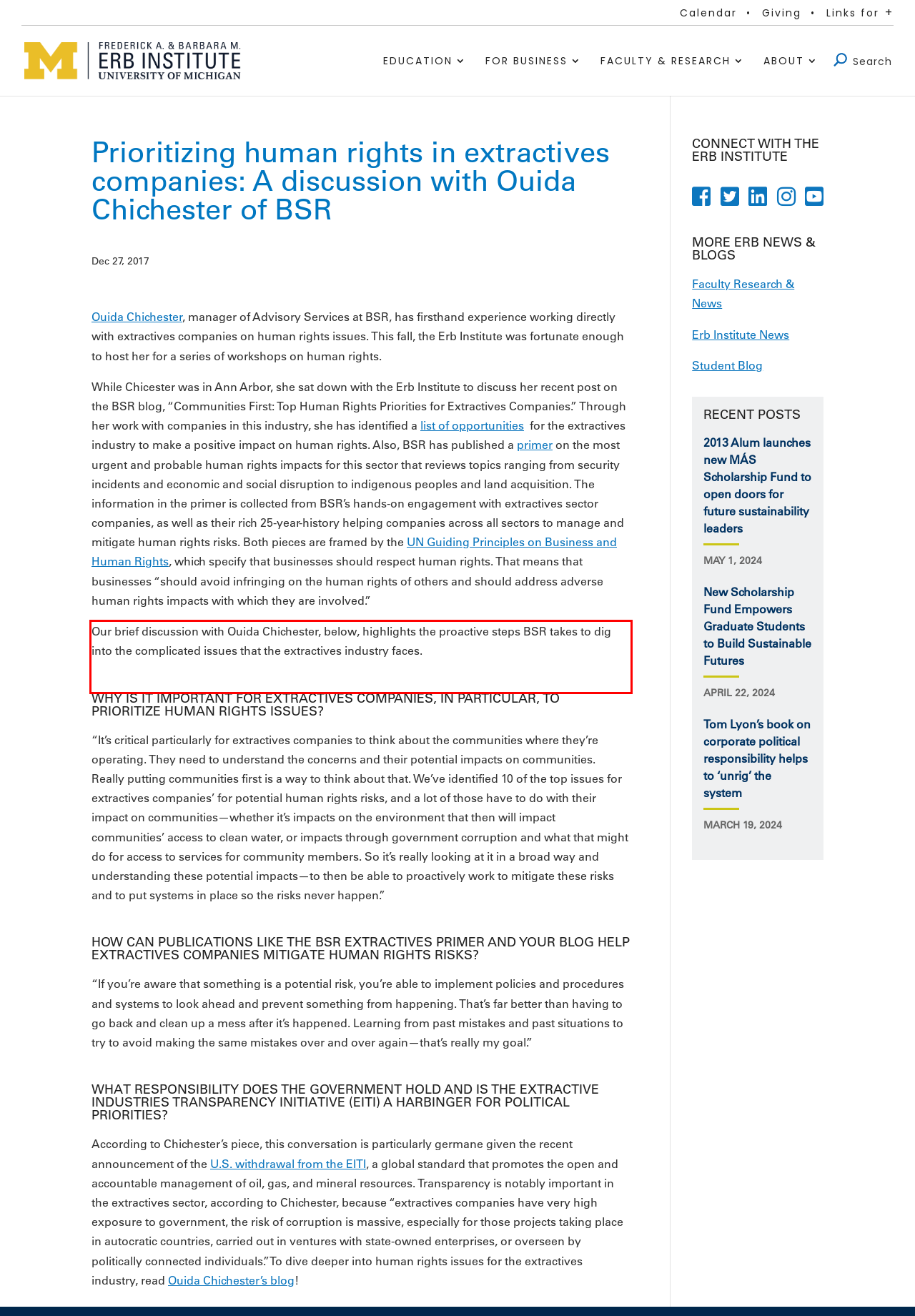Analyze the screenshot of a webpage where a red rectangle is bounding a UI element. Extract and generate the text content within this red bounding box.

Our brief discussion with Ouida Chichester, below, highlights the proactive steps BSR takes to dig into the complicated issues that the extractives industry faces.